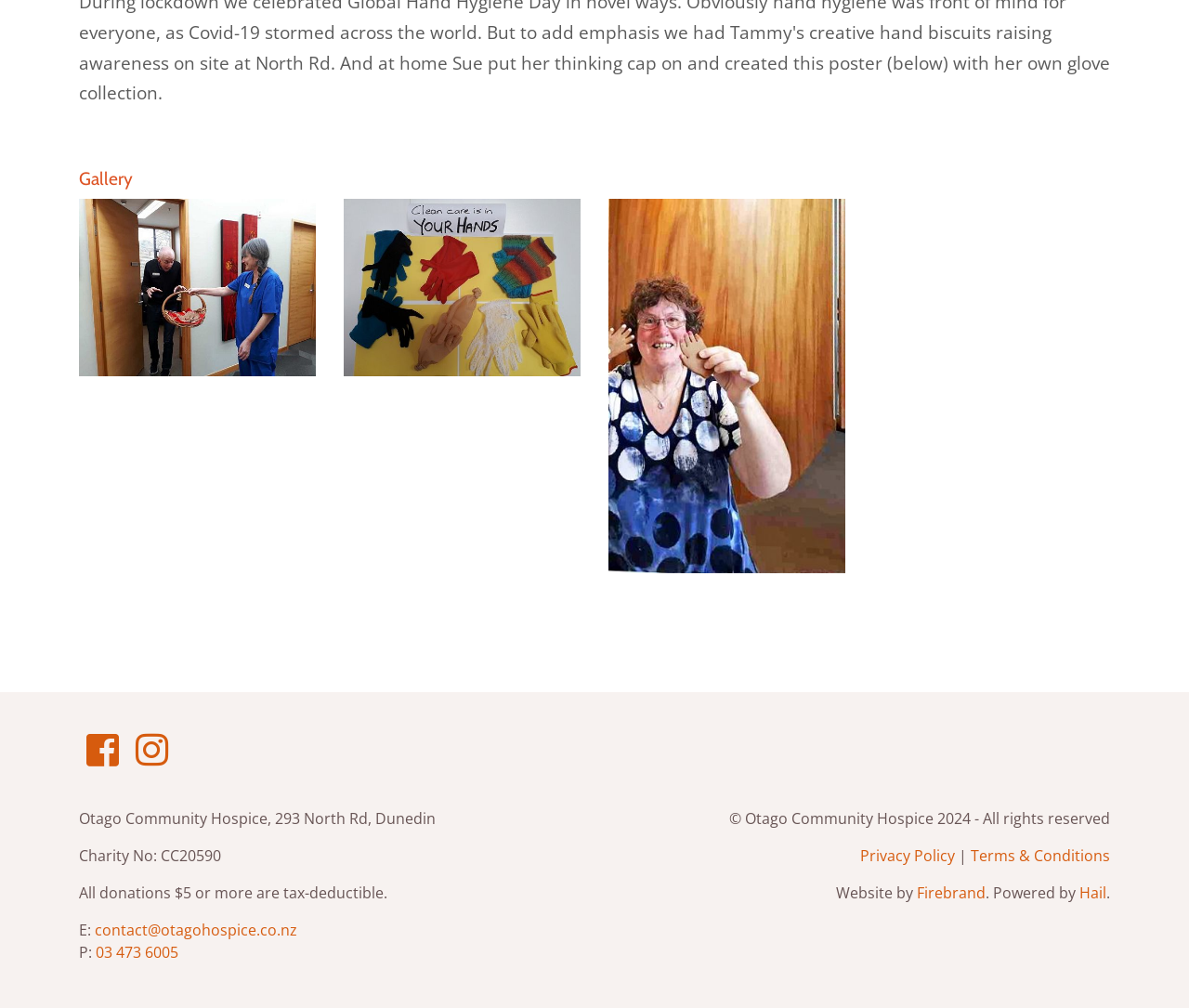From the webpage screenshot, predict the bounding box of the UI element that matches this description: "Terms & Conditions".

[0.816, 0.839, 0.934, 0.859]